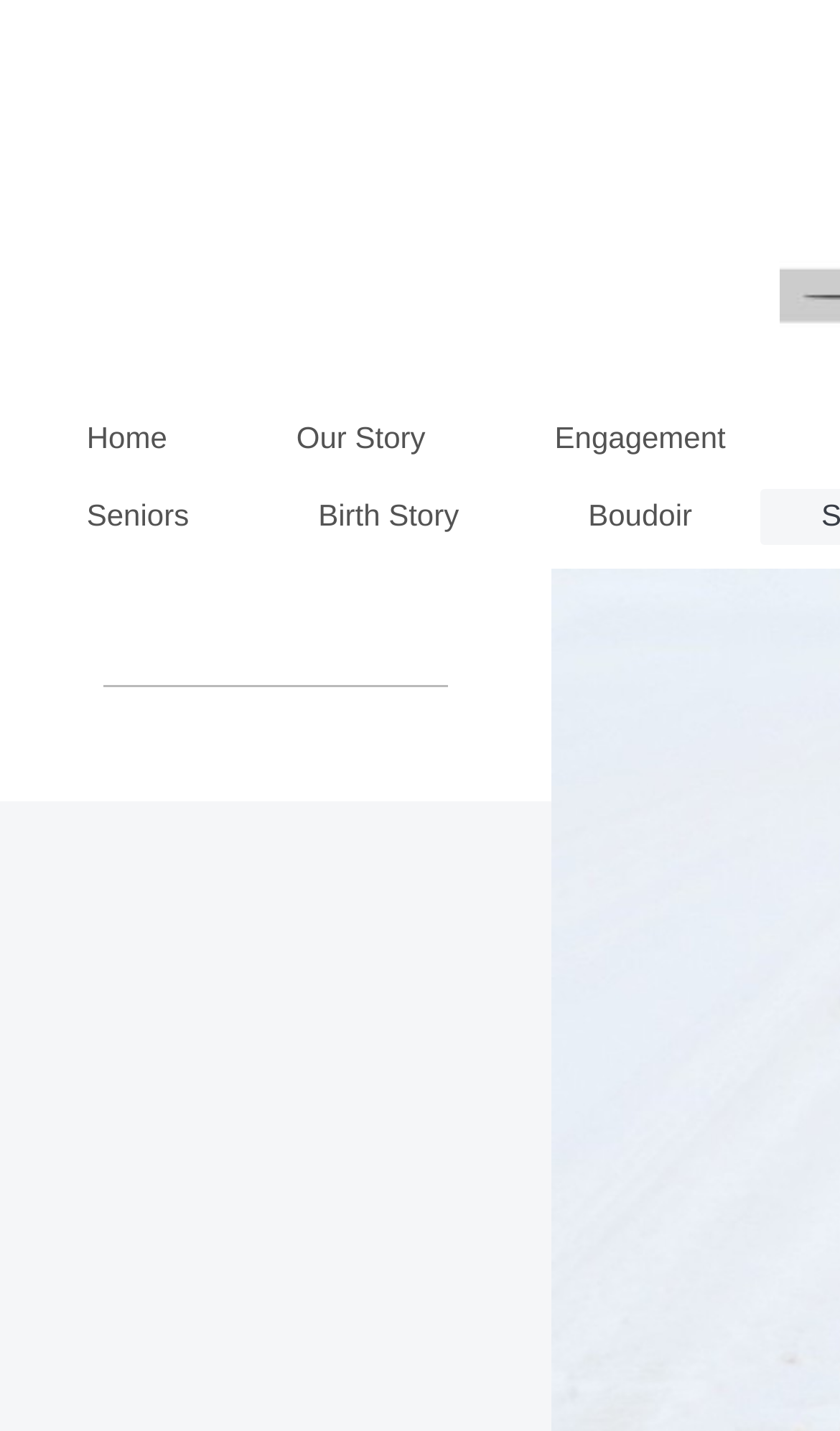Find the bounding box coordinates for the UI element that matches this description: "Advocate for Now".

None